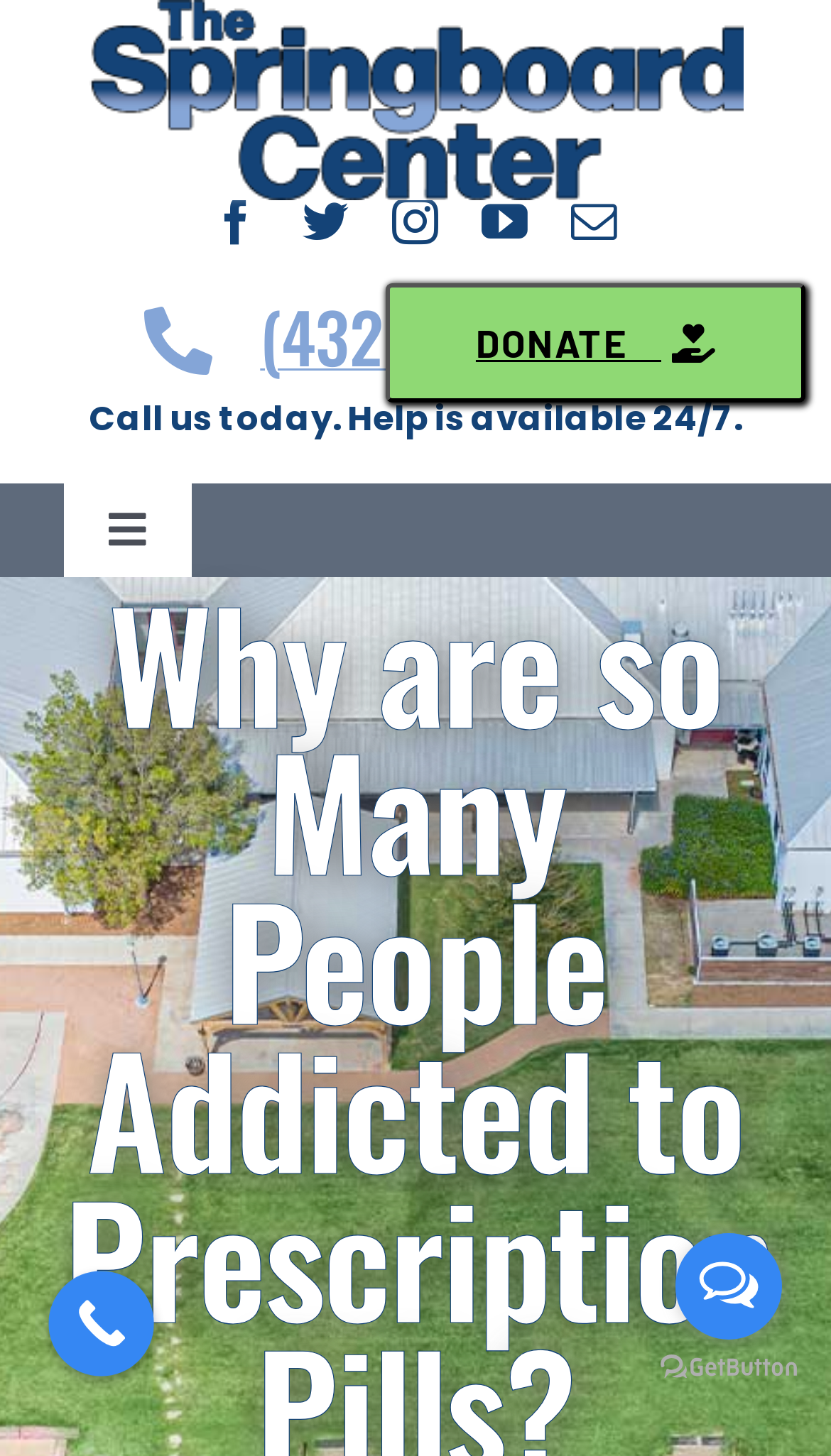What is the purpose of the 'DONATE' button?
Based on the image, answer the question in a detailed manner.

The 'DONATE' button is located at the top of the page, and its purpose is to allow users to make a donation, likely to support the cause of the website.